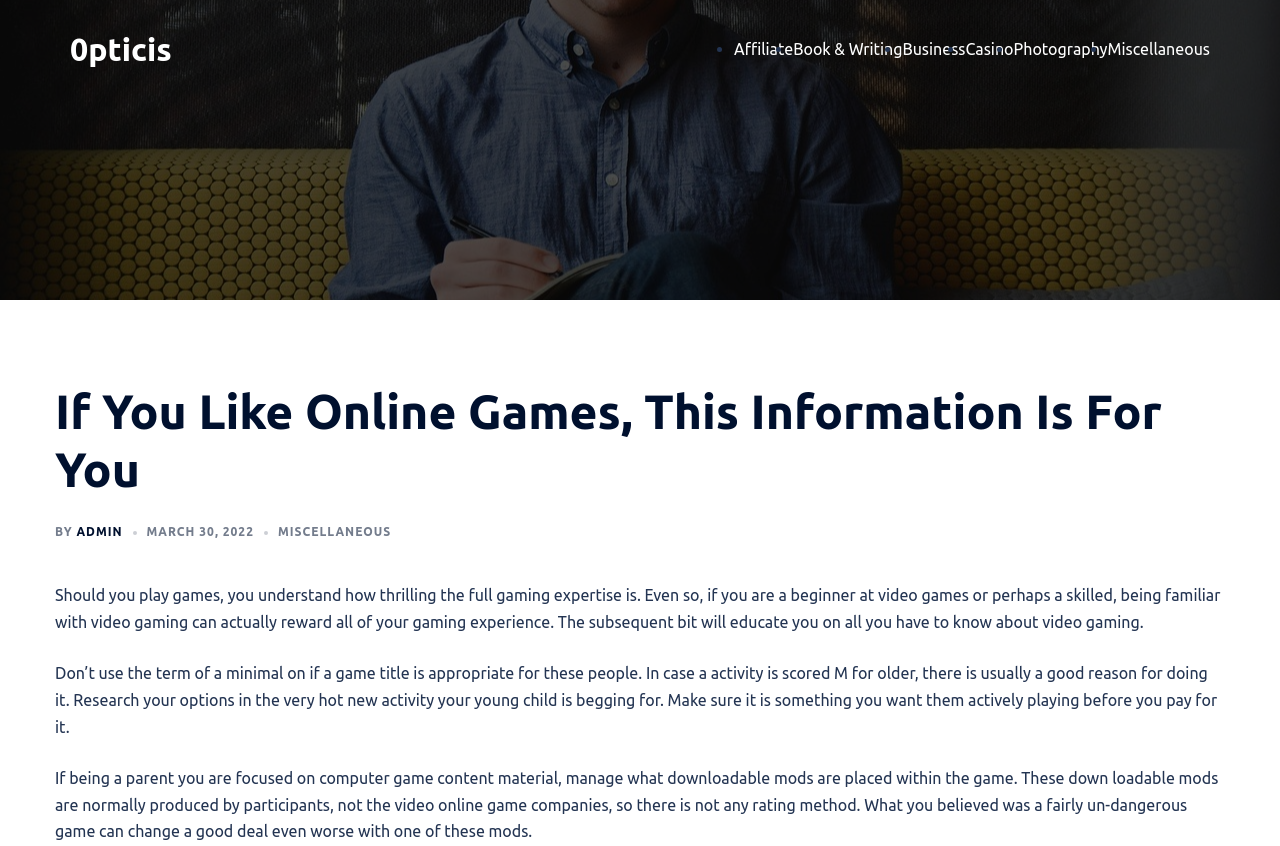Detail the webpage's structure and highlights in your description.

The webpage is about online games and provides information for gamers. At the top, there is a heading "0pticis" which is also a link. Below it, there is a list of categories including "Affiliate", "Book & Writing", "Business", "Casino", "Photography", and "Miscellaneous", each with a bullet point and a link.

The main content of the webpage is divided into sections. The first section has a heading "If You Like Online Games, This Information Is For You" and is followed by the author's name "ADMIN" and the date "MARCH 30, 2022". Below this, there is a paragraph of text that discusses the benefits of understanding video gaming.

The next section has a heading "MISCELLANEOUS" and provides two paragraphs of text. The first paragraph advises gamers not to underestimate the rating of a game and to research the game before buying it for their children. The second paragraph warns parents about downloadable mods in games that can change the game's content and rating.

Overall, the webpage appears to be a blog or article about online gaming, providing information and tips for gamers, especially parents who are concerned about the content of games their children play.